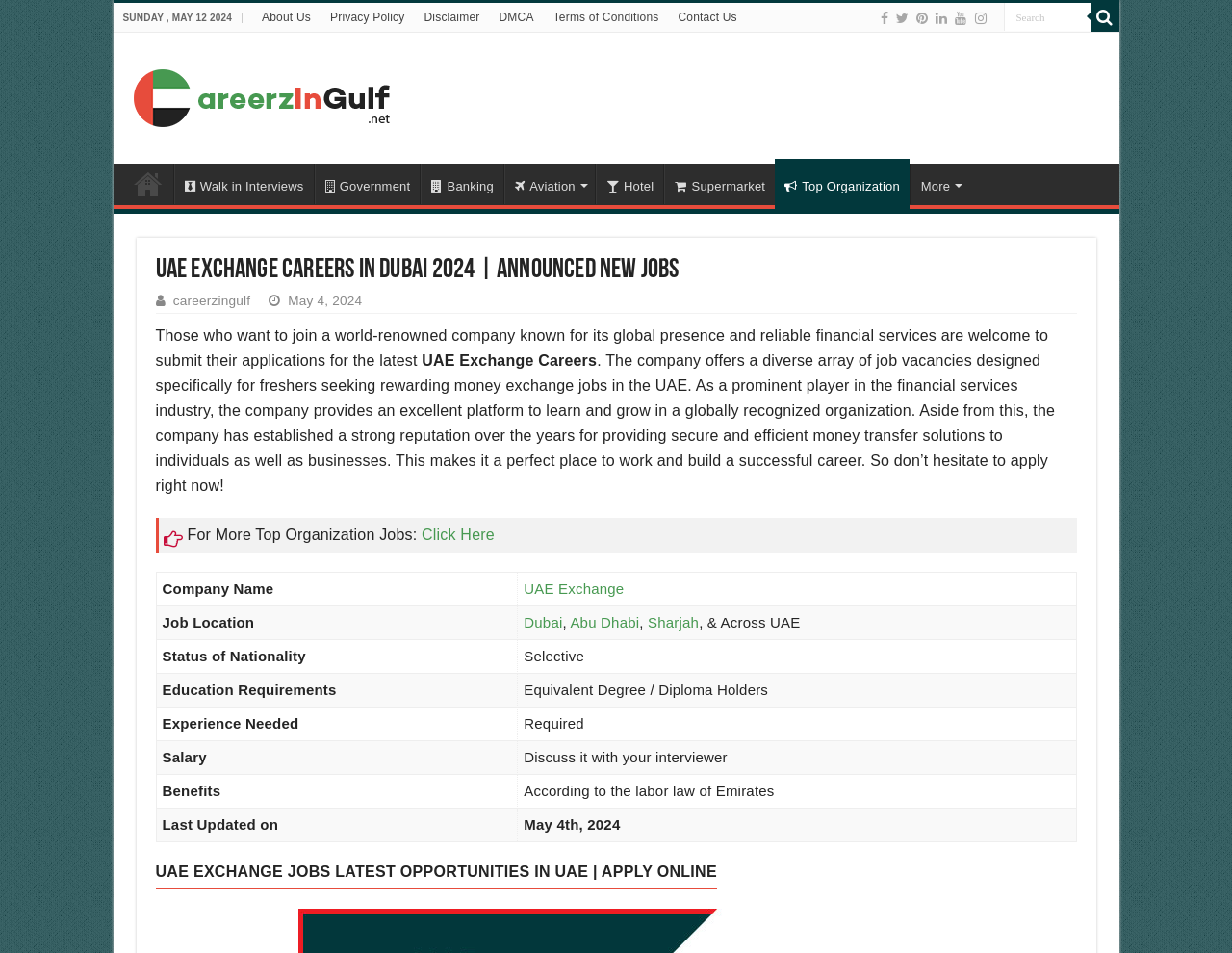Please indicate the bounding box coordinates for the clickable area to complete the following task: "Open the search bar". The coordinates should be specified as four float numbers between 0 and 1, i.e., [left, top, right, bottom].

None